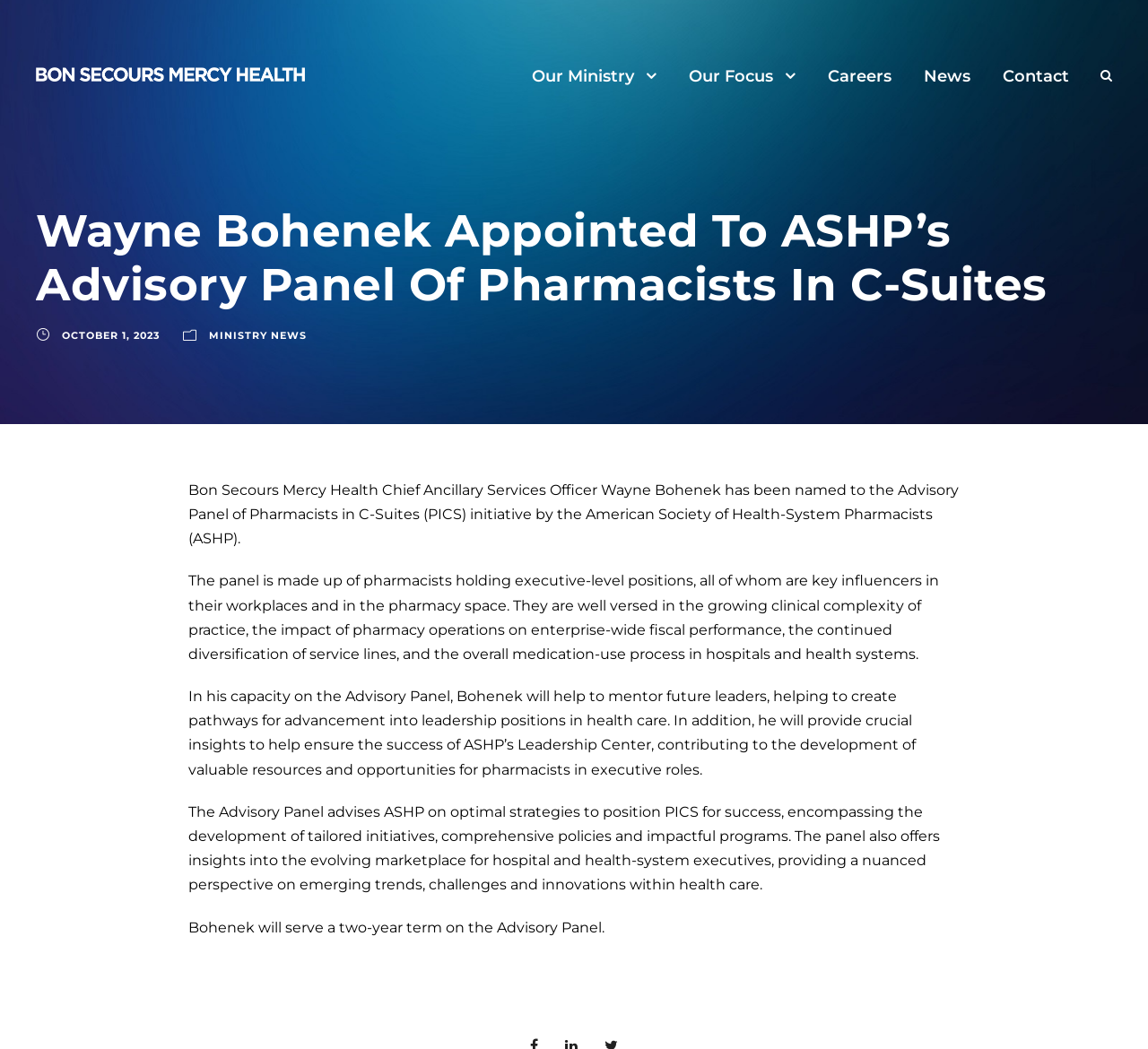Bounding box coordinates are specified in the format (top-left x, top-left y, bottom-right x, bottom-right y). All values are floating point numbers bounded between 0 and 1. Please provide the bounding box coordinate of the region this sentence describes: title="Bon Secours Mercy Health_WHITE"

[0.031, 0.062, 0.266, 0.078]